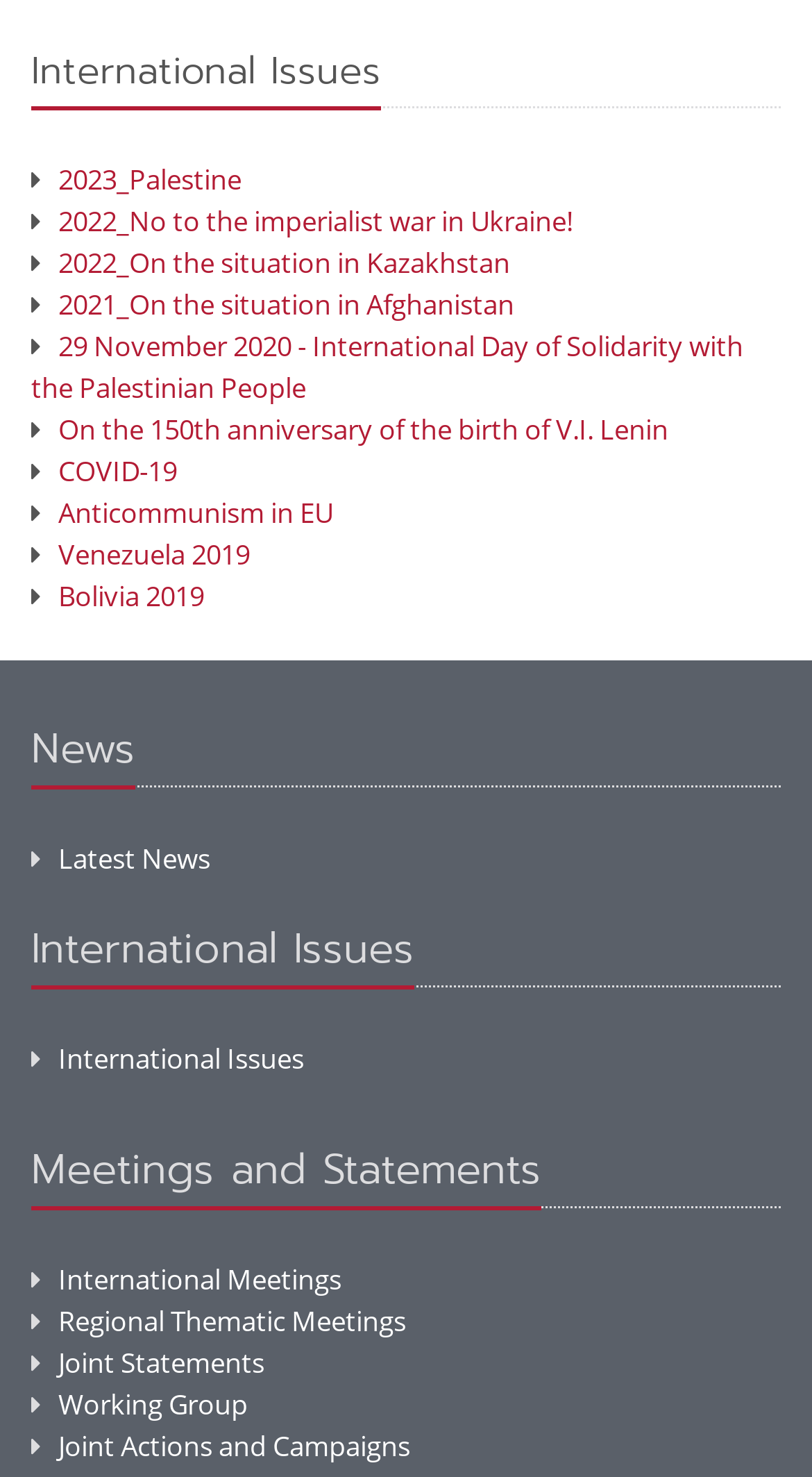Determine the bounding box coordinates of the clickable region to execute the instruction: "Read latest news". The coordinates should be four float numbers between 0 and 1, denoted as [left, top, right, bottom].

[0.038, 0.569, 0.259, 0.594]